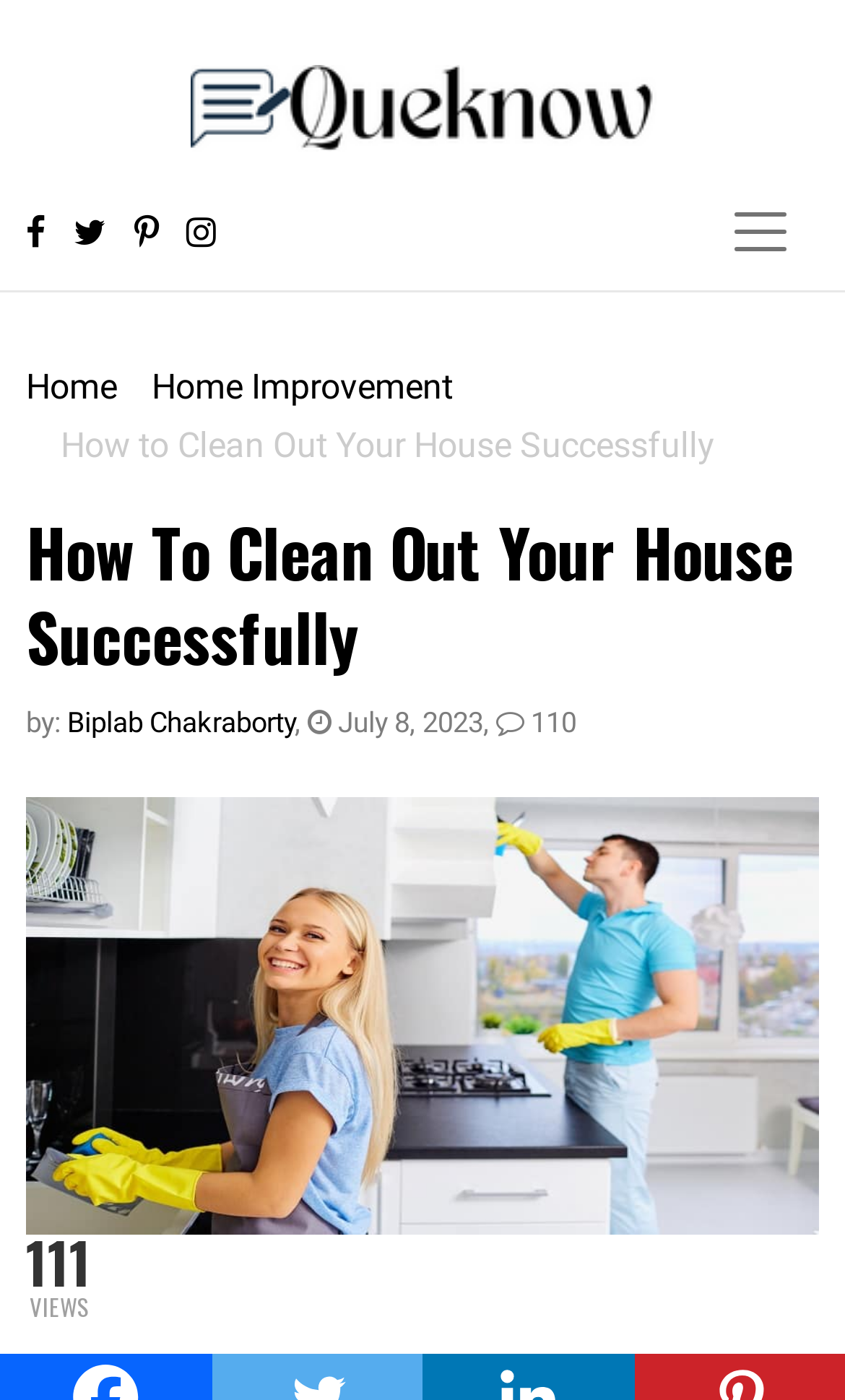What is the topic of the breadcrumb navigation?
Please answer the question with a detailed and comprehensive explanation.

The breadcrumb navigation is located at the top of the webpage, and it shows the topic hierarchy of the current article, with 'Home Improvement' being one of the topics.